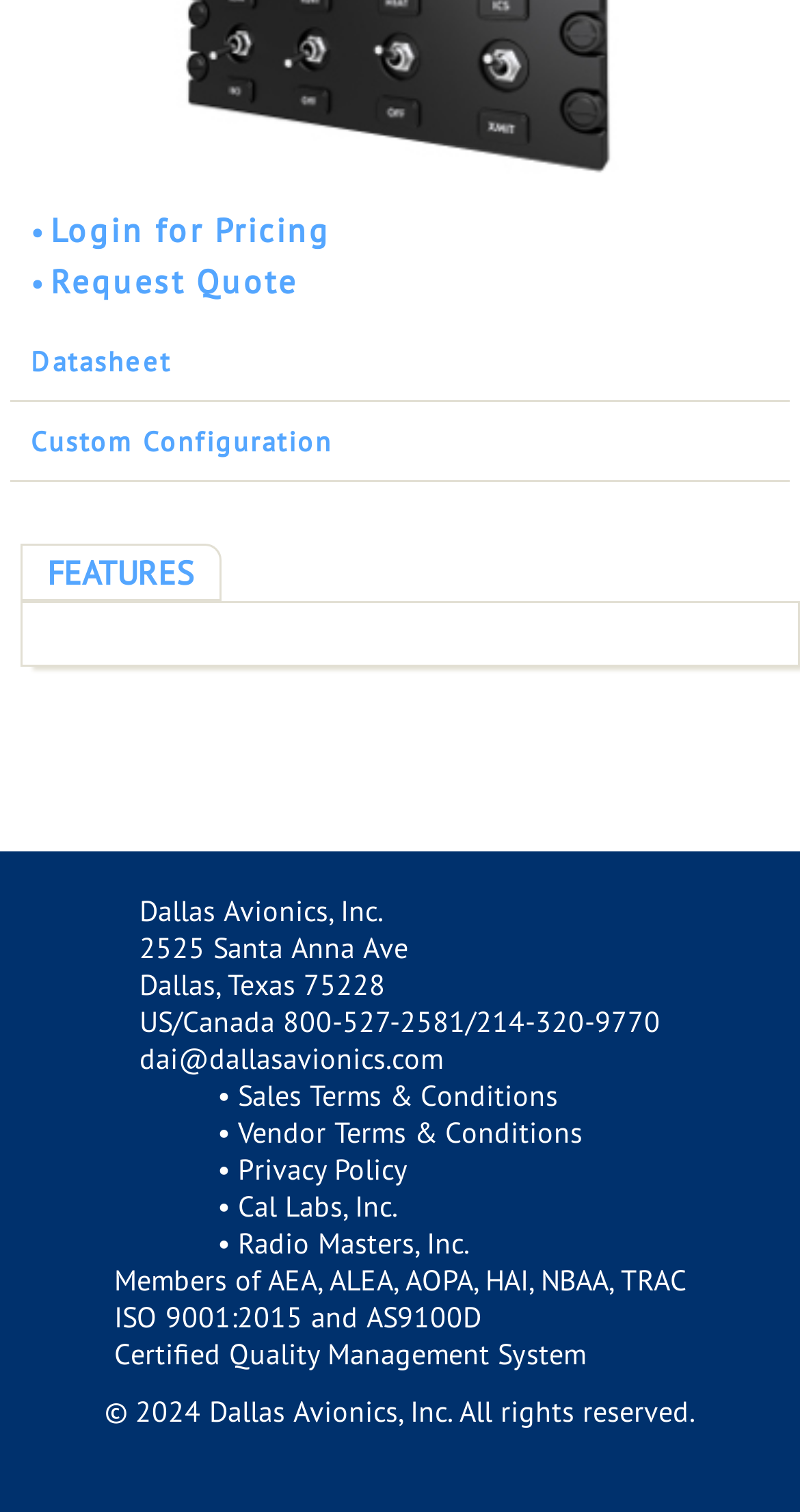Please identify the bounding box coordinates of the element's region that should be clicked to execute the following instruction: "Read privacy policy". The bounding box coordinates must be four float numbers between 0 and 1, i.e., [left, top, right, bottom].

[0.297, 0.761, 0.51, 0.786]